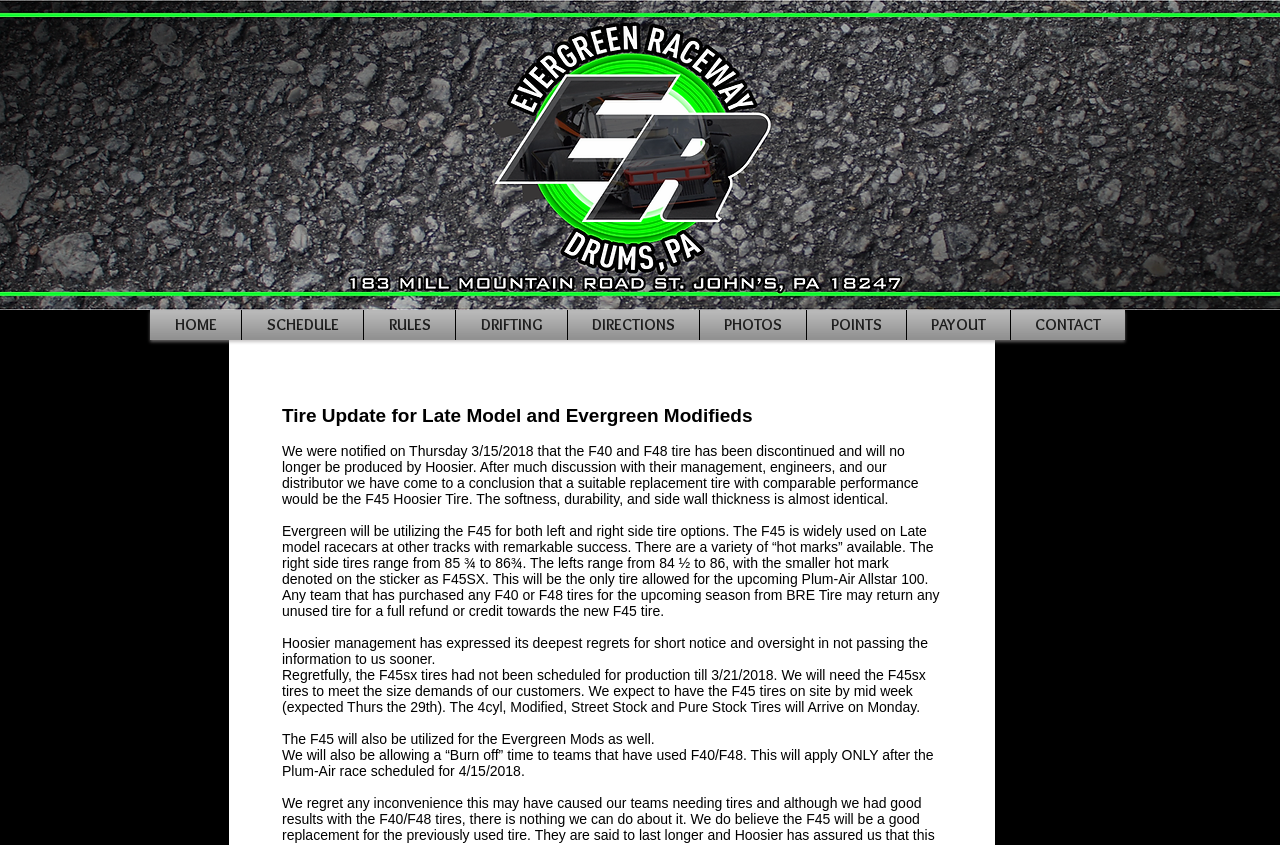How many navigation links are available on the webpage?
Provide a detailed and well-explained answer to the question.

The navigation section of the webpage contains 9 links, namely HOME, SCHEDULE, RULES, DRIFTING, DIRECTIONS, PHOTOS, POINTS, PAYOUT, and CONTACT.